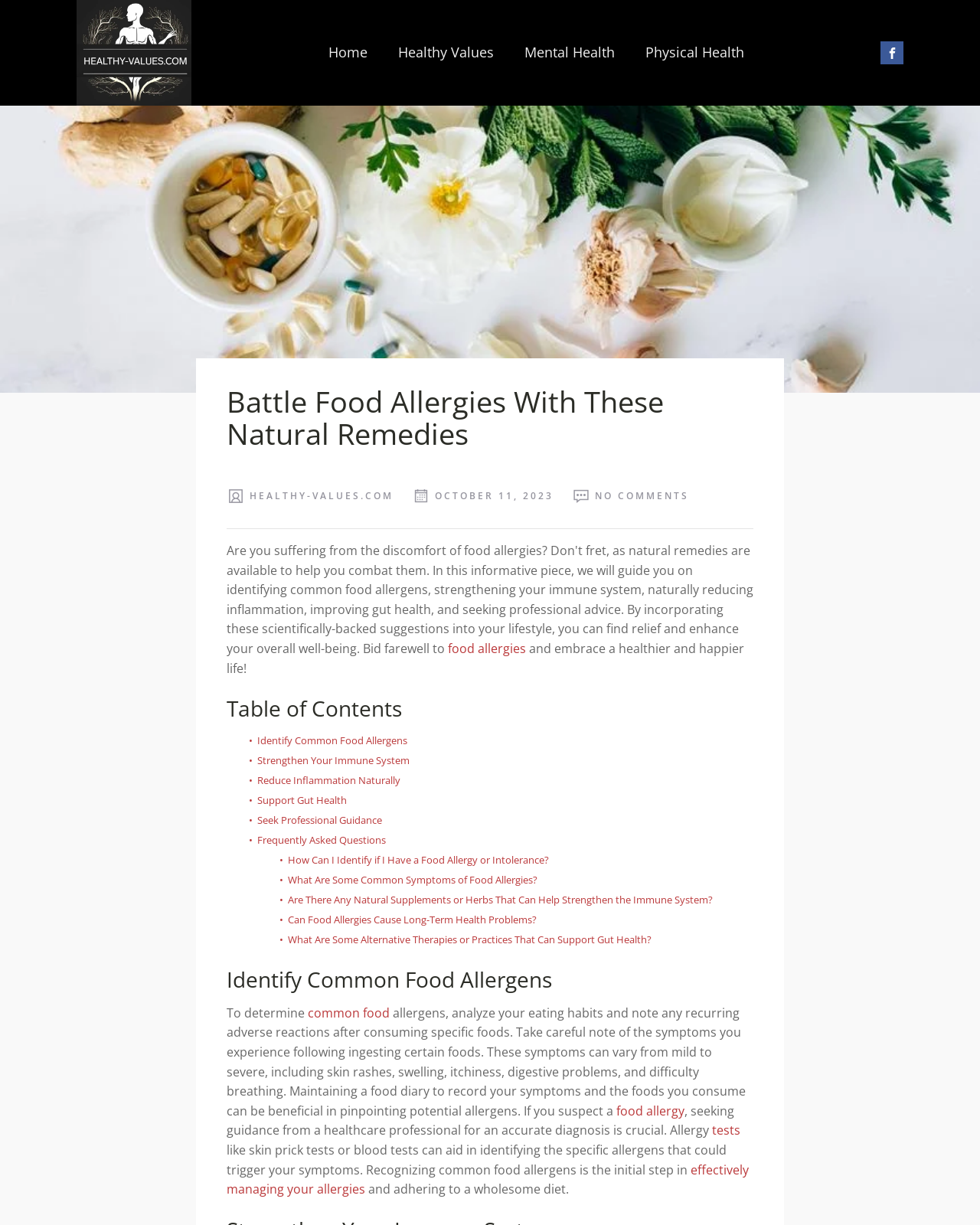Answer the question using only one word or a concise phrase: What type of tests can aid in identifying specific allergens?

skin prick tests or blood tests